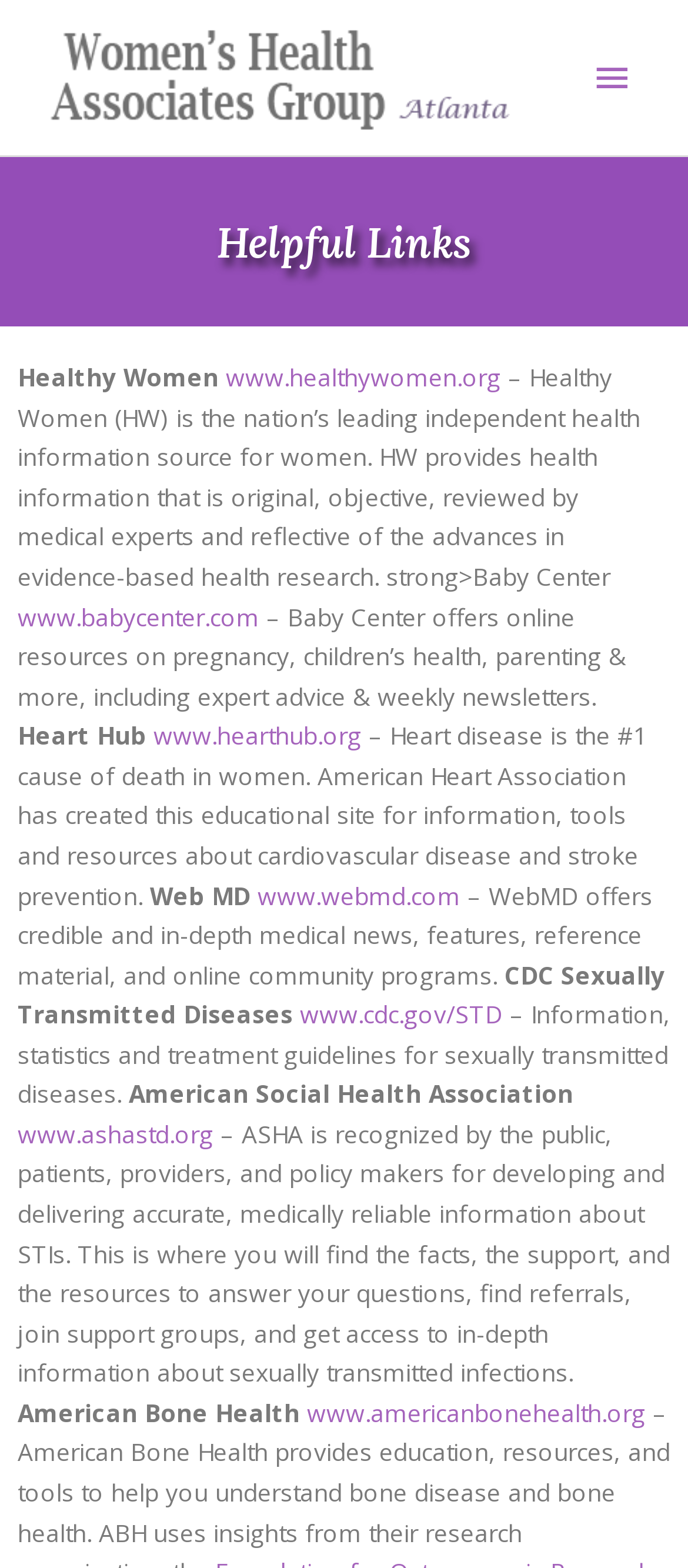Please determine the bounding box coordinates of the element to click in order to execute the following instruction: "Explore Heart Hub website". The coordinates should be four float numbers between 0 and 1, specified as [left, top, right, bottom].

[0.223, 0.458, 0.526, 0.48]